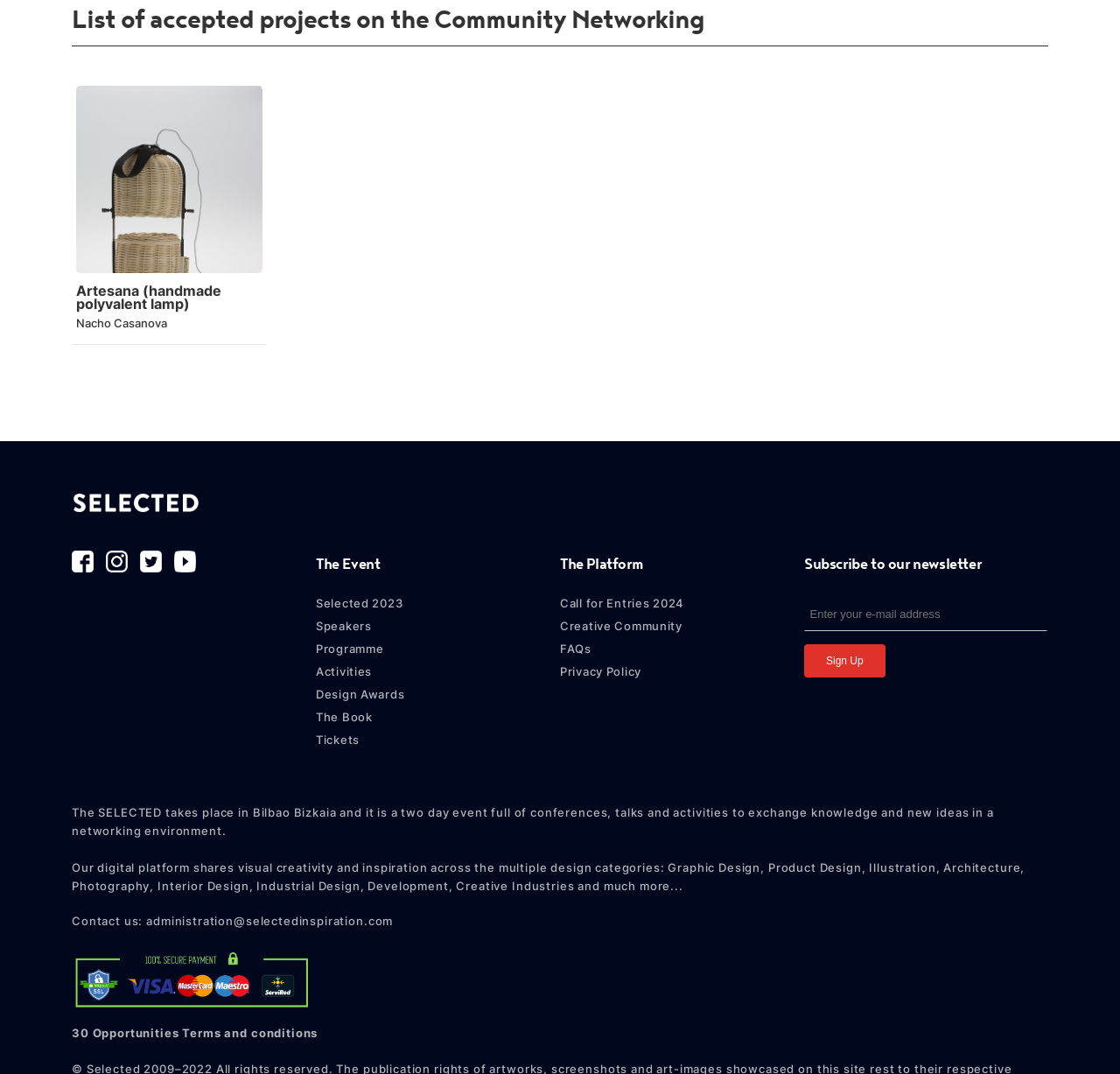What is the location of the SELECTED event?
Based on the image, answer the question with as much detail as possible.

I found the answer by reading the heading element with the bounding box coordinates [0.064, 0.748, 0.936, 0.833], which mentions that the SELECTED event takes place in Bilbao Bizkaia.